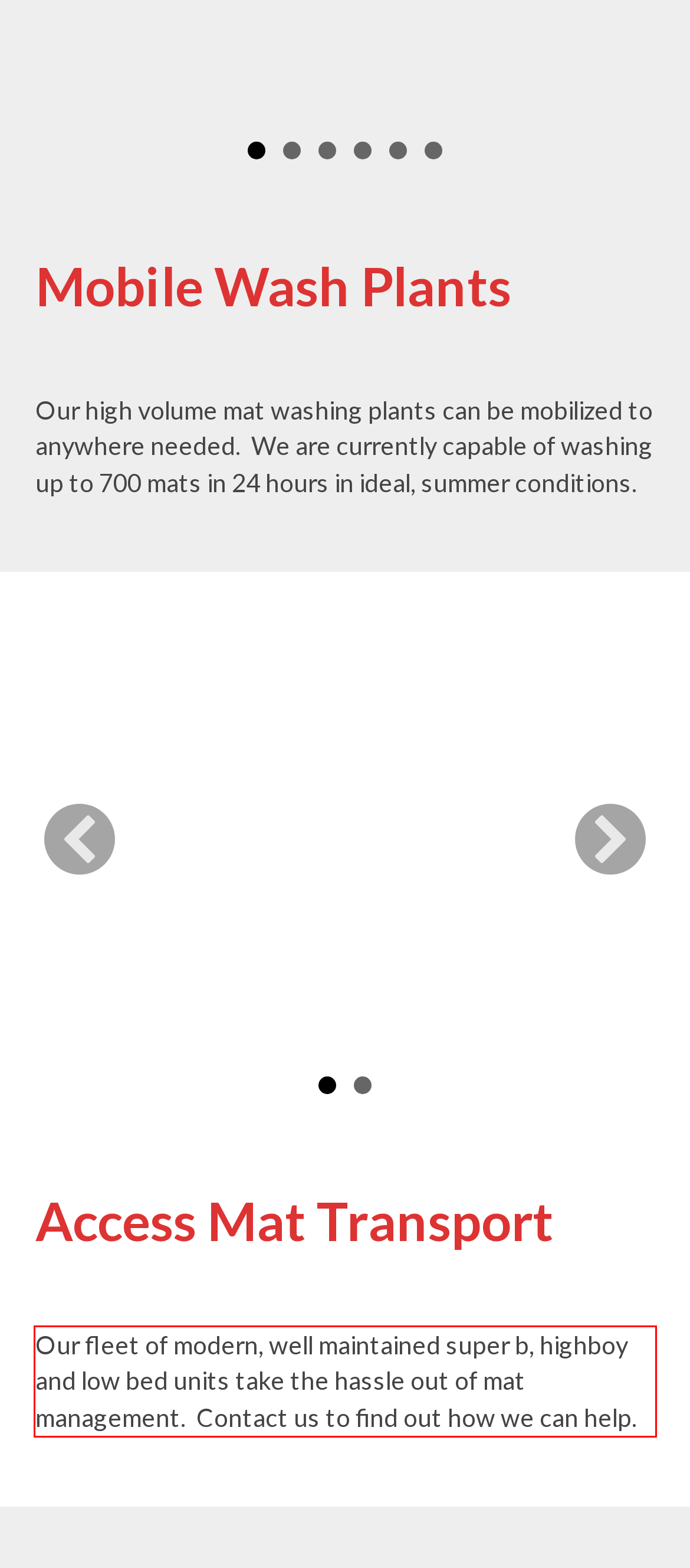You have a screenshot with a red rectangle around a UI element. Recognize and extract the text within this red bounding box using OCR.

Our fleet of modern, well maintained super b, highboy and low bed units take the hassle out of mat management. Contact us to find out how we can help.